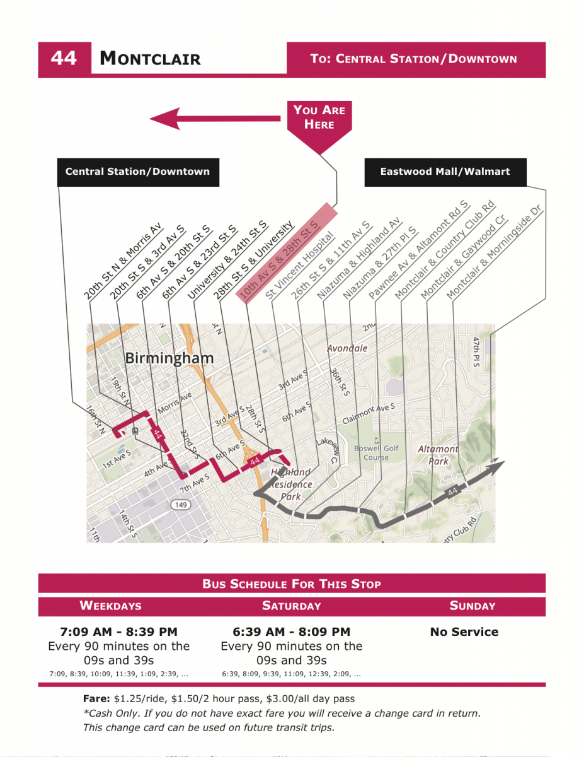Is there bus service on Sundays?
From the image, provide a succinct answer in one word or a short phrase.

No